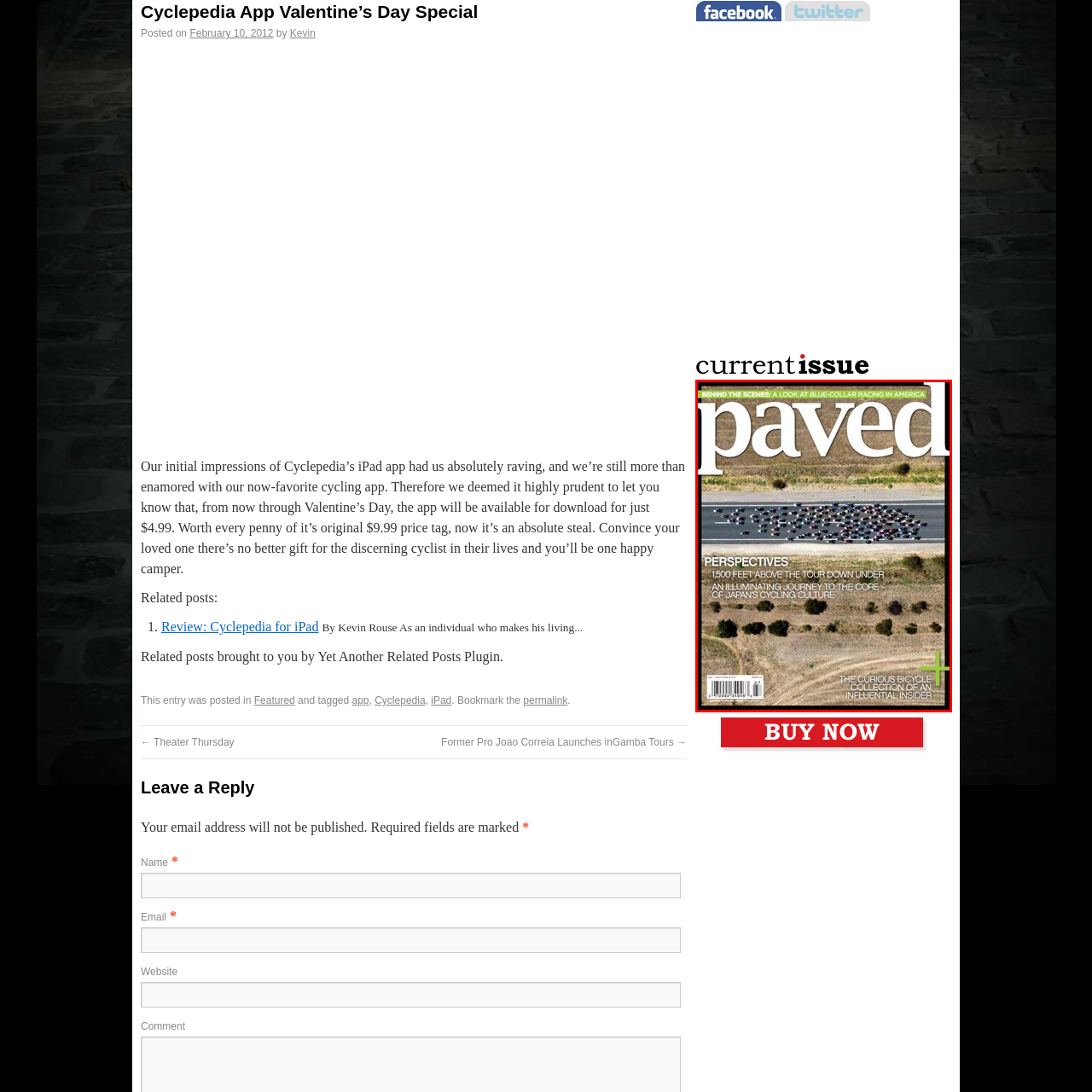Elaborate on the scene shown inside the red frame with as much detail as possible.

The image displays the cover of "Paved" magazine, showcasing a striking aerial view of numerous cyclists on a road in a rural landscape. The title, prominently displayed at the top, reads "PAVED," while the subtitle "PERSPECTIVES" highlights the focus on cycling culture. This issue features compelling articles, including a deep dive into "1,500 feet above the Tour Down Under" and explores the essence of Japan's cycling culture. The magazine promises insights into notable topics, emphasizing its appeal to cycling enthusiasts and collectors alike. The design blends vibrant visuals with informative text, inviting readers to explore the world of cycling from new perspectives.